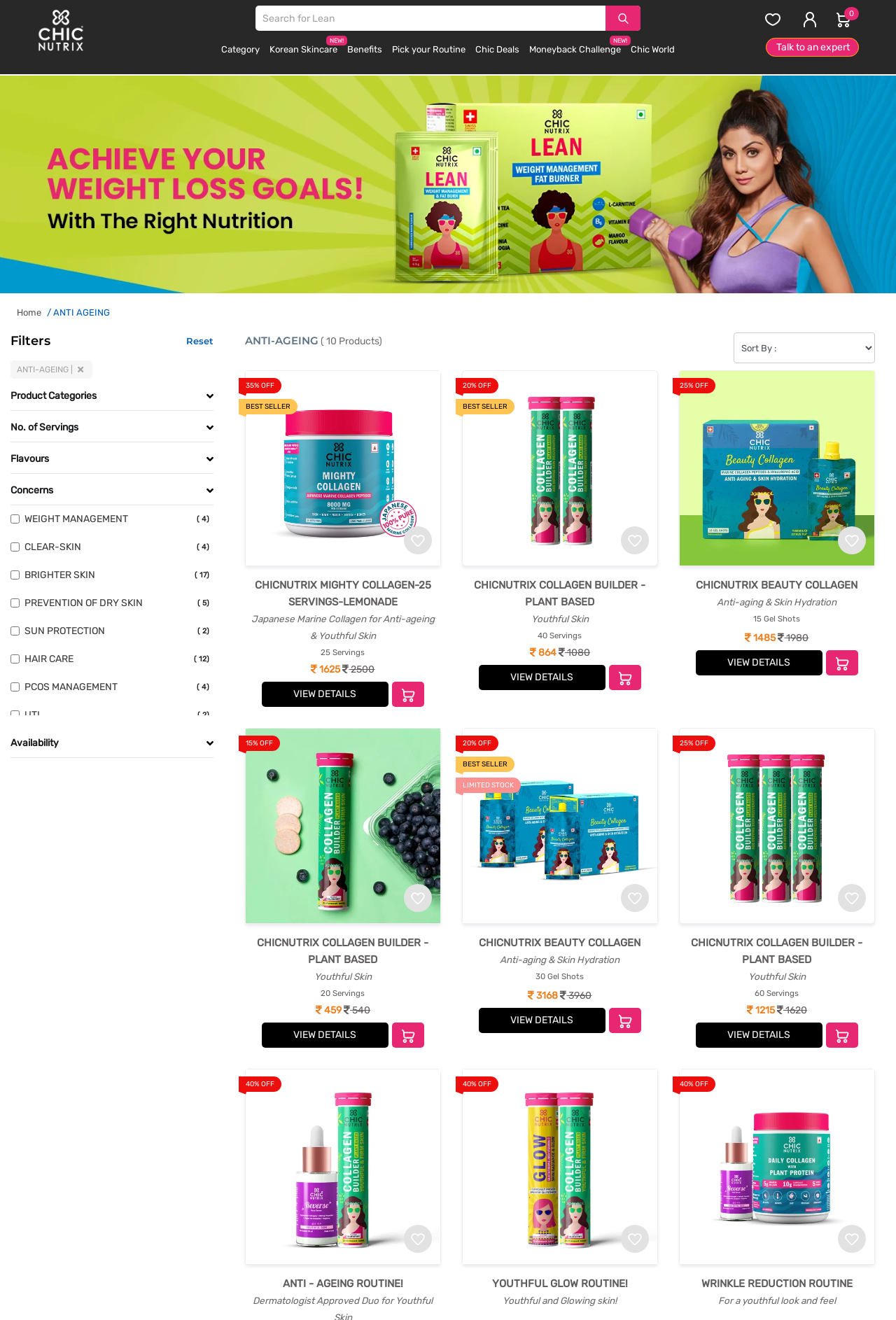Give a concise answer using one word or a phrase to the following question:
What is the position of the search bar?

Top-right